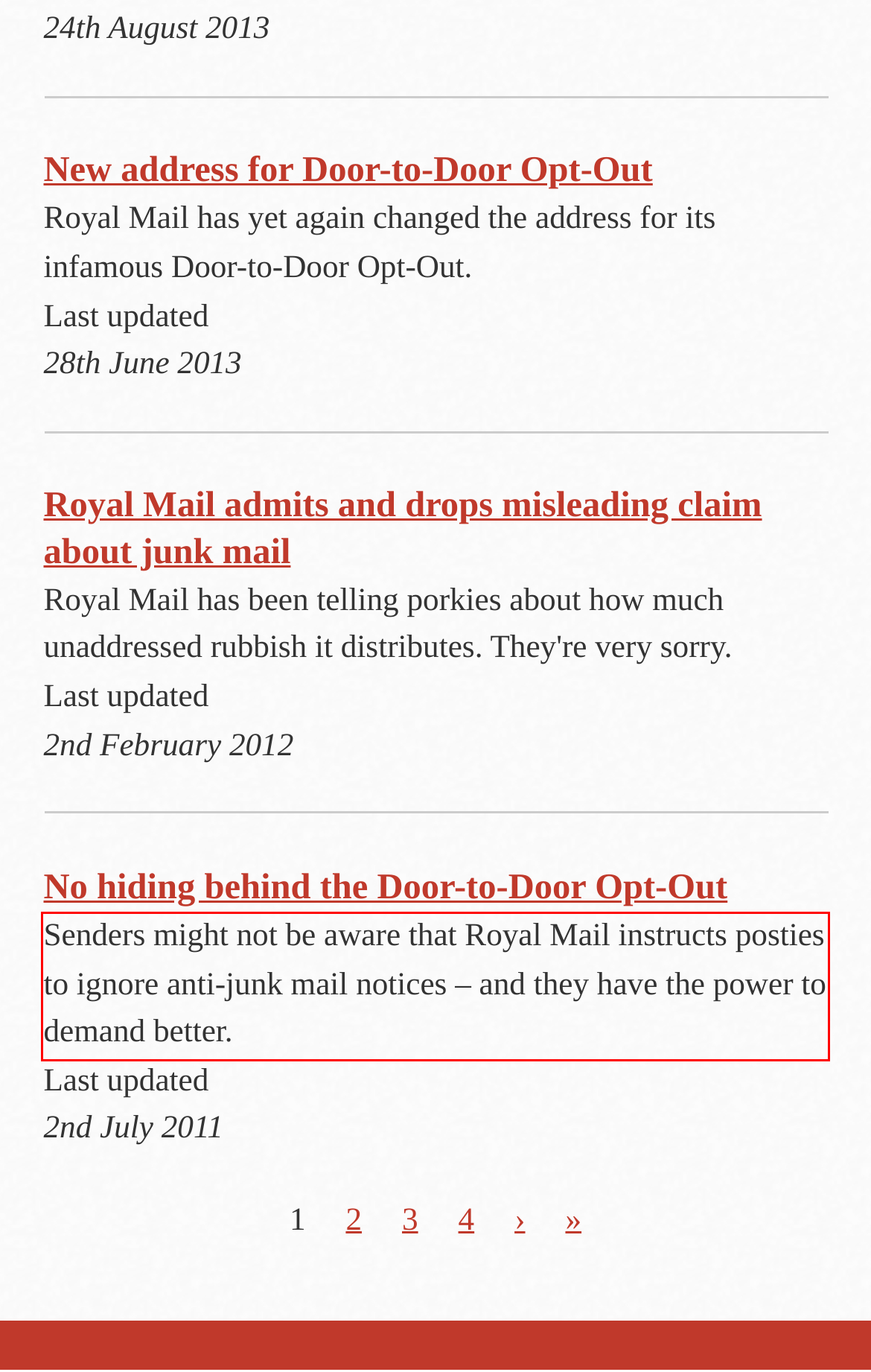Extract and provide the text found inside the red rectangle in the screenshot of the webpage.

Senders might not be aware that Royal Mail instructs posties to ignore anti-junk mail notices – and they have the power to demand better.